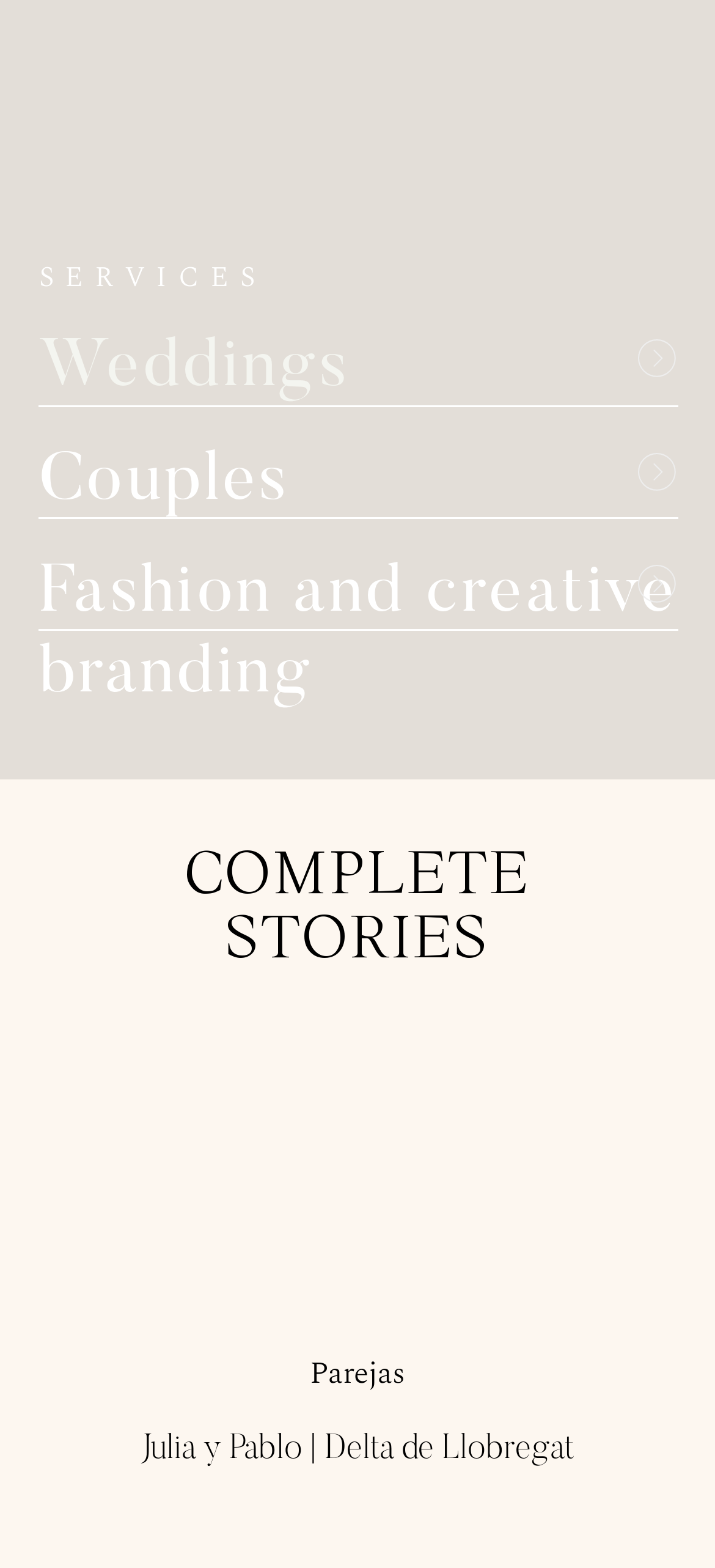Refer to the image and provide an in-depth answer to the question:
What is the title of the story below the 'COMPLETE STORIES' heading?

The title of the story below the 'COMPLETE STORIES' heading is 'Julia y Pablo | Delta de Llobregat', which is a heading located at [0.139, 0.915, 0.861, 0.937] and is accompanied by a link with the same text.